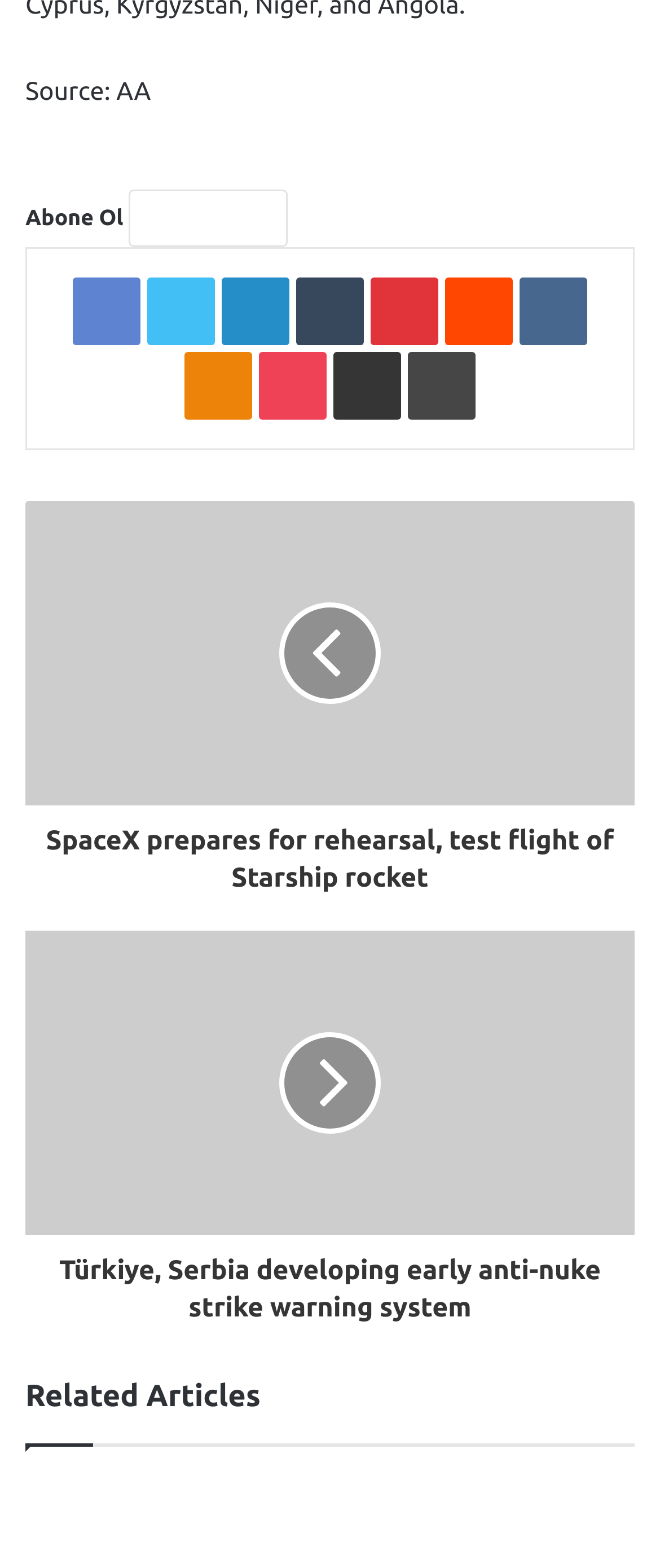Please mark the bounding box coordinates of the area that should be clicked to carry out the instruction: "Share on Facebook".

[0.11, 0.177, 0.213, 0.22]